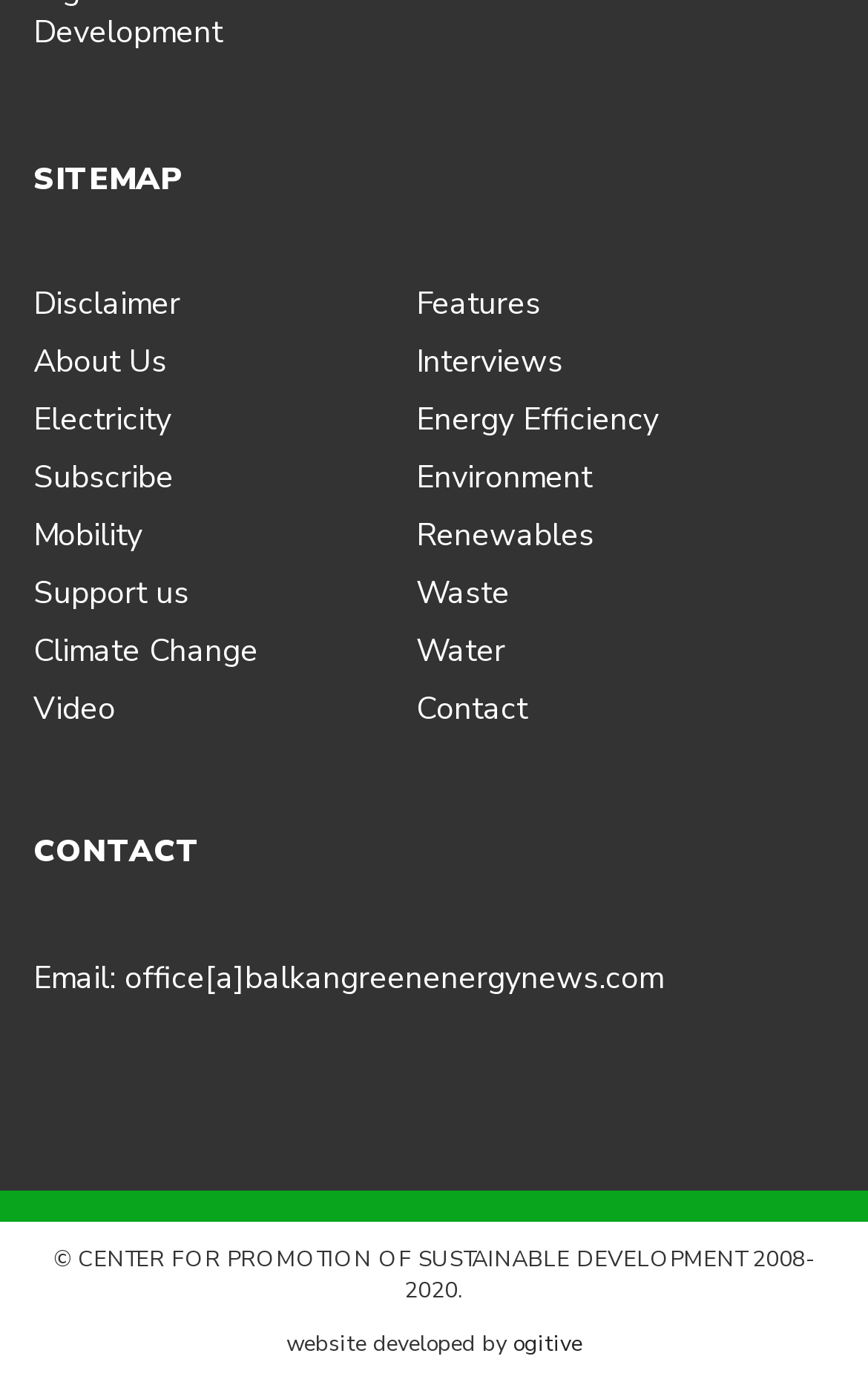Determine the bounding box coordinates for the clickable element to execute this instruction: "Visit the About Us page". Provide the coordinates as four float numbers between 0 and 1, i.e., [left, top, right, bottom].

[0.038, 0.246, 0.192, 0.277]